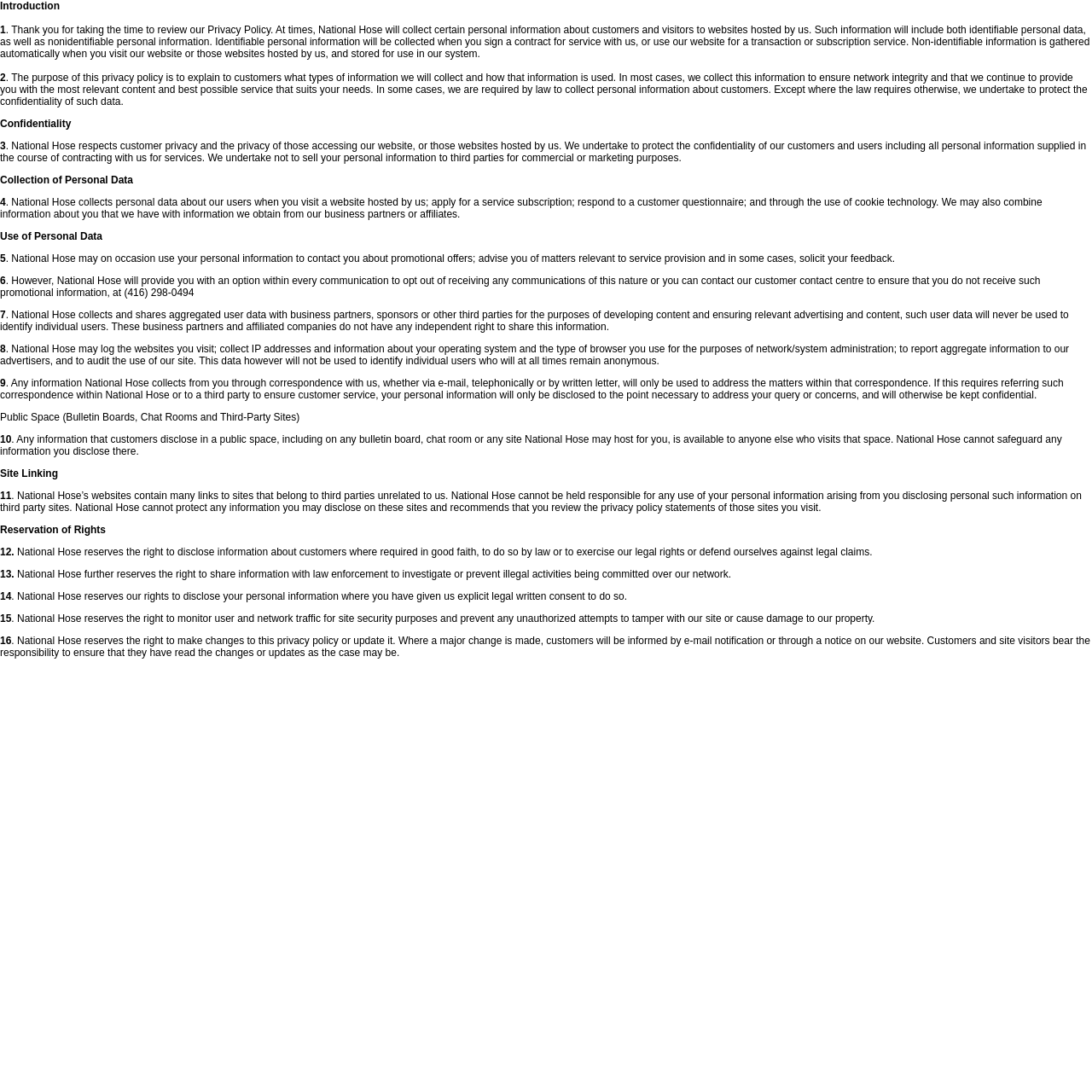What is the purpose of this privacy policy?
Please elaborate on the answer to the question with detailed information.

The purpose of this privacy policy is to explain to customers what types of information National Hose will collect and how that information is used, as stated in the second paragraph of the webpage.